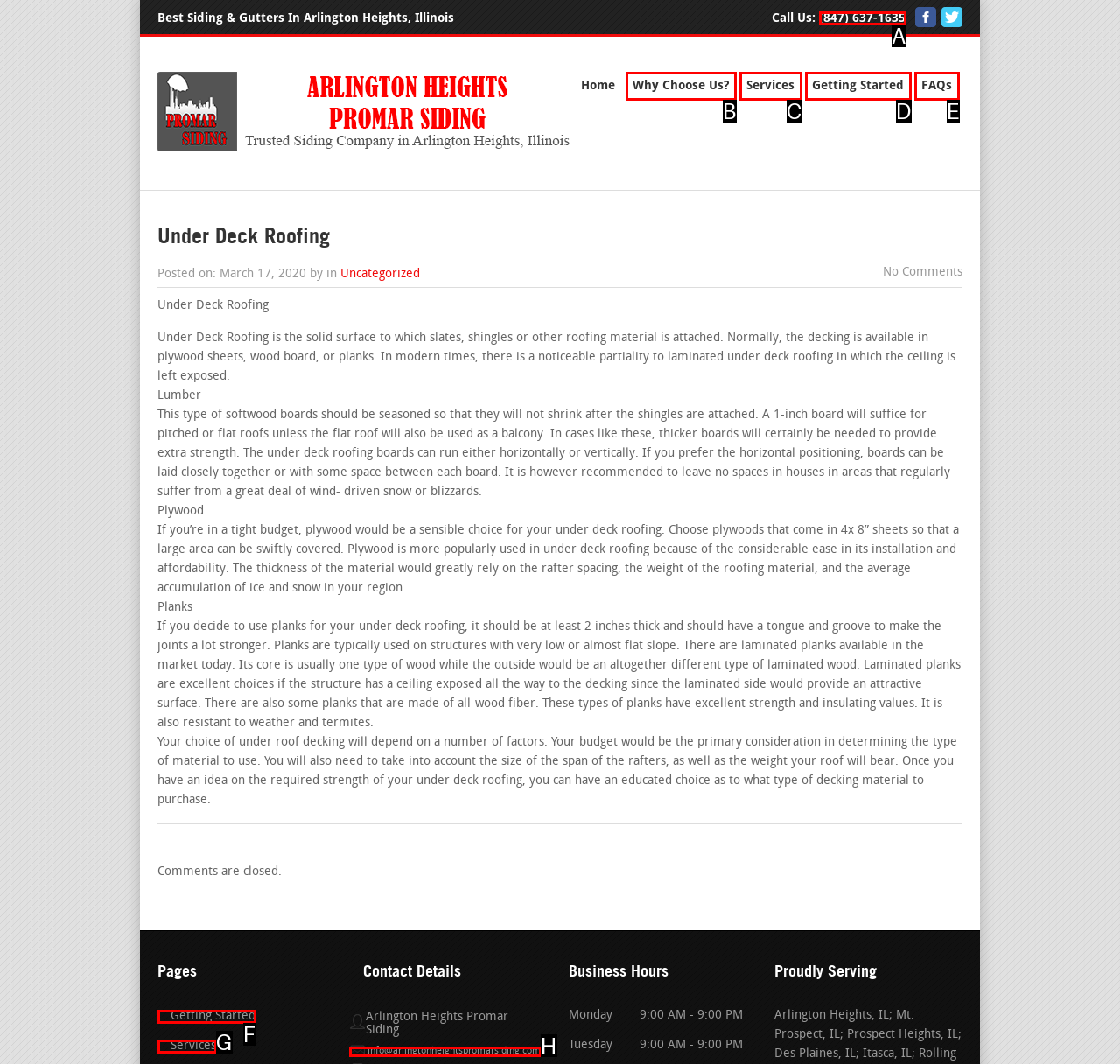For the task: Contact us through email, tell me the letter of the option you should click. Answer with the letter alone.

H